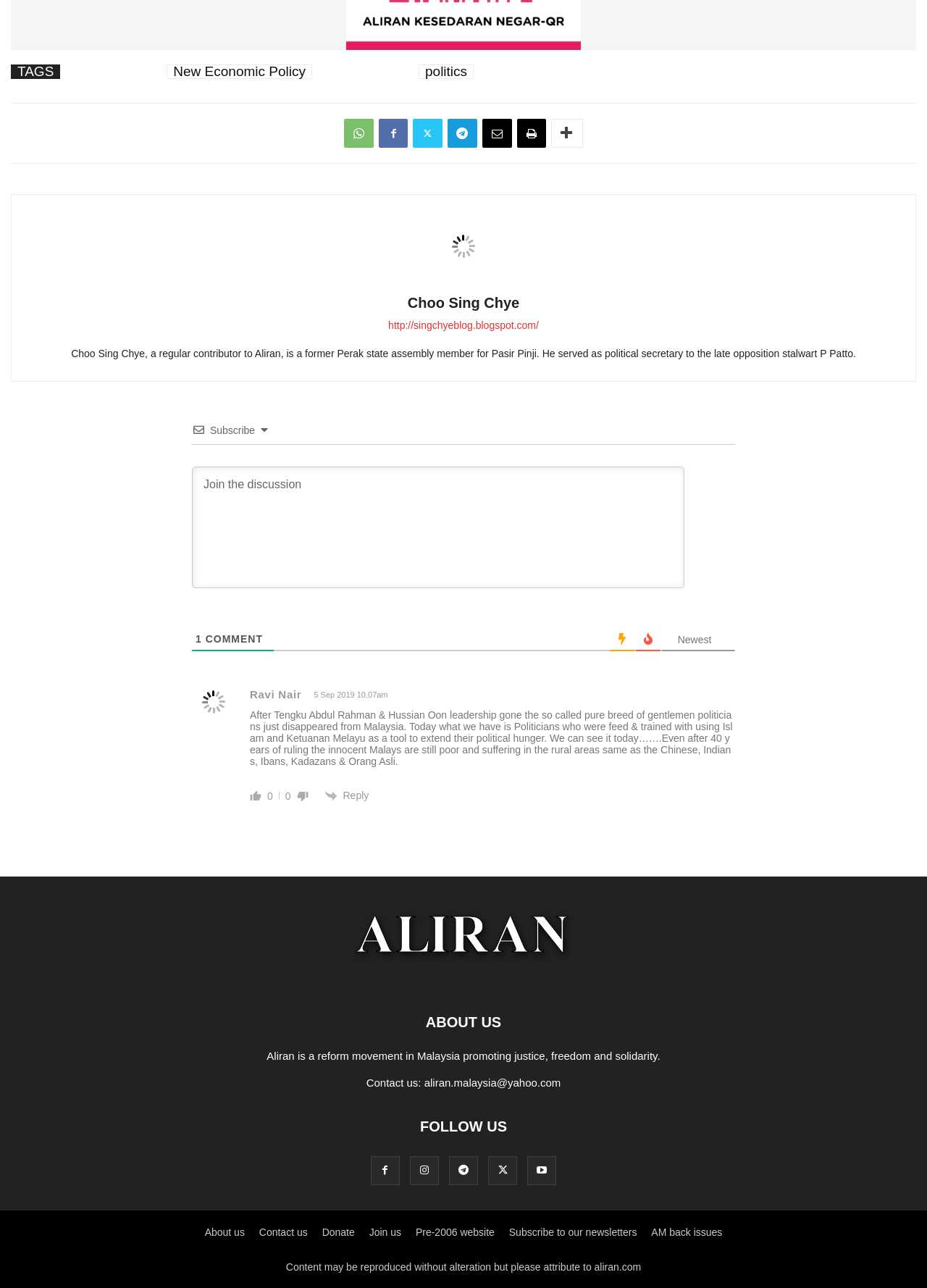Determine the bounding box coordinates of the clickable region to carry out the instruction: "Visit the About Us page".

[0.459, 0.787, 0.541, 0.8]